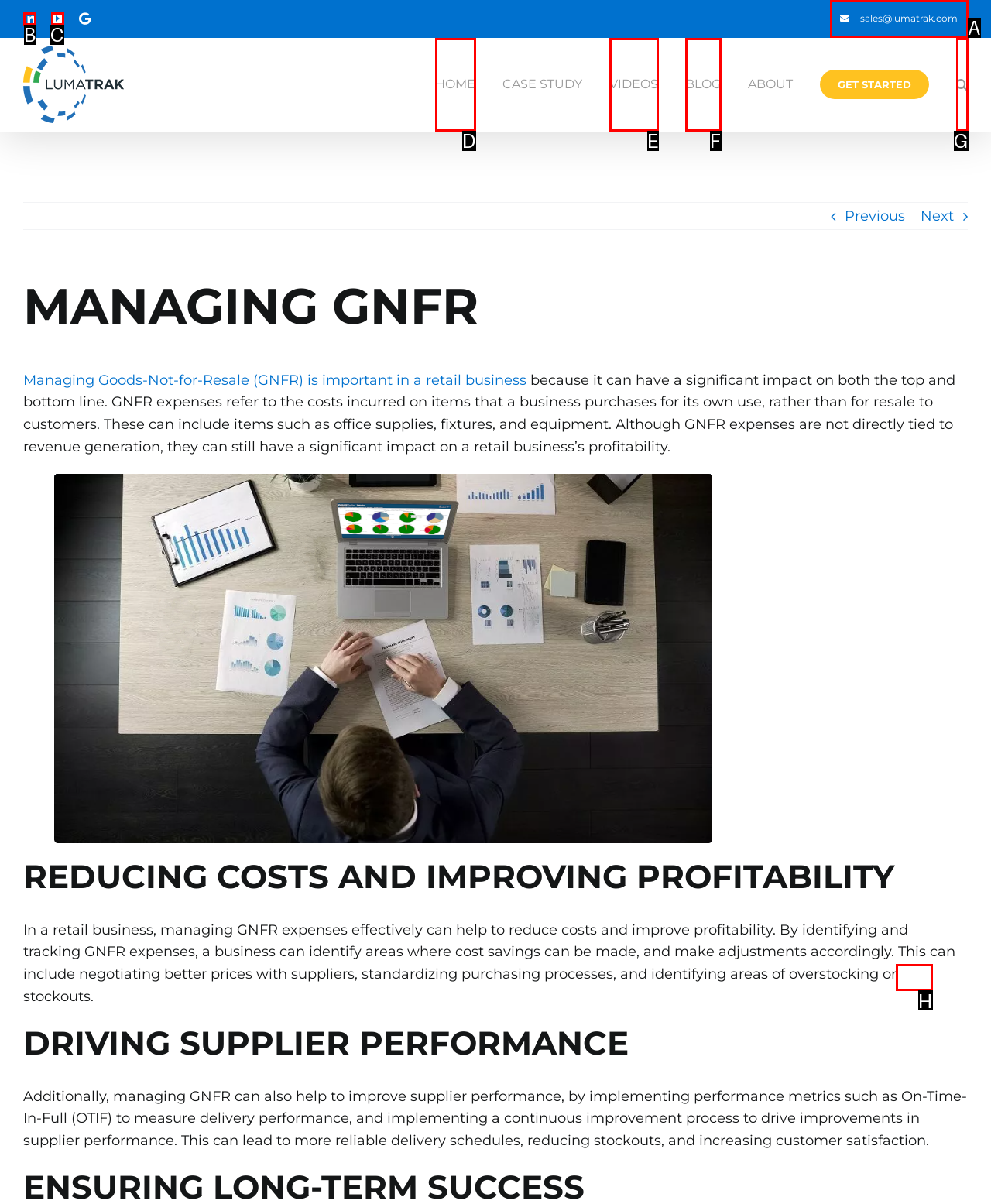Select the letter of the UI element you need to click on to fulfill this task: Get travel time between Charleston and Kiawah Island. Write down the letter only.

None